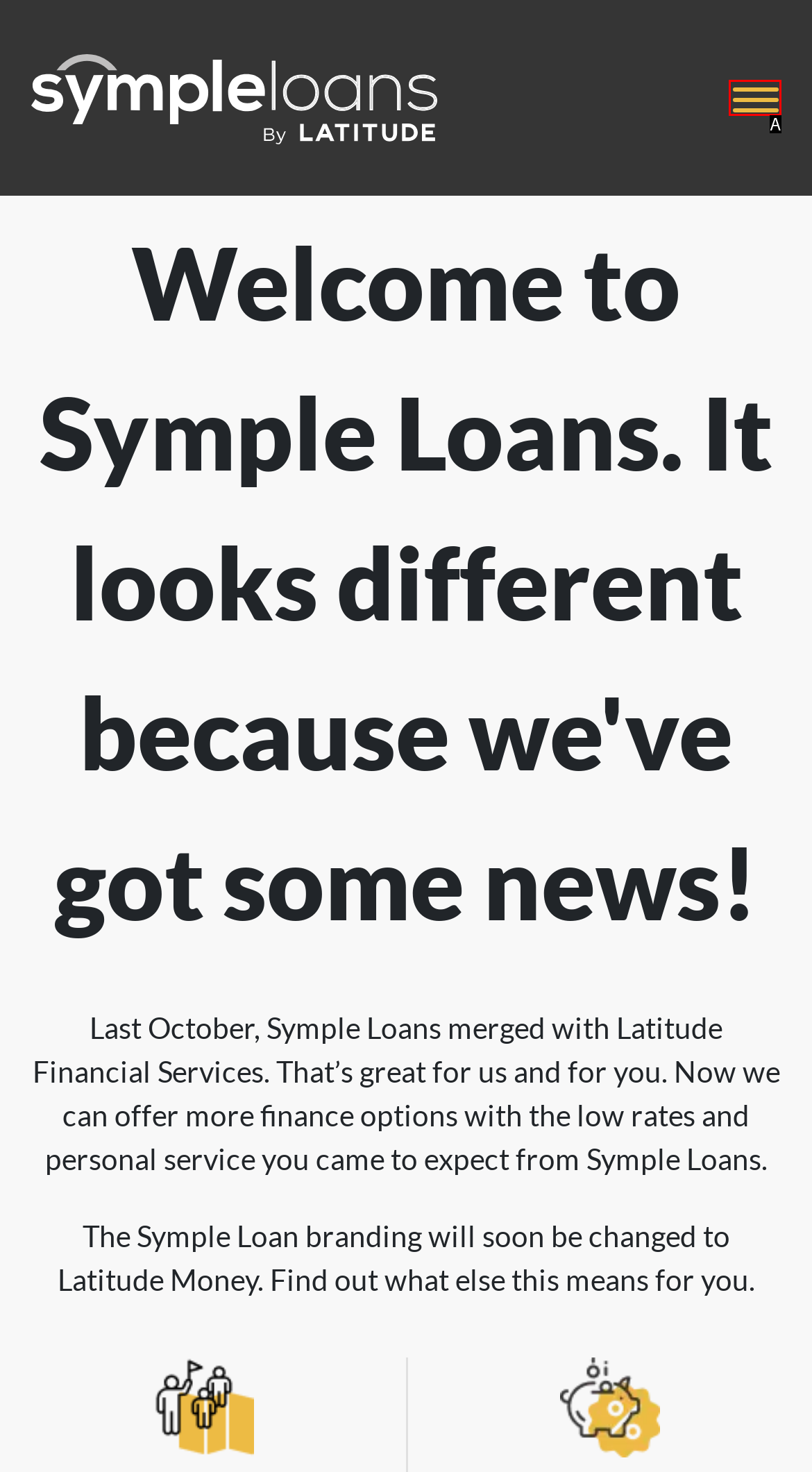Identify the HTML element that corresponds to the following description: aria-label="Toggle navigation" Provide the letter of the best matching option.

A